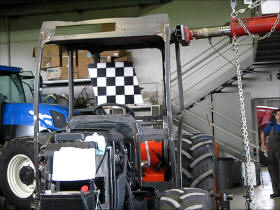Answer the question using only one word or a concise phrase: What type of machinery is the tractor?

Heavy machinery